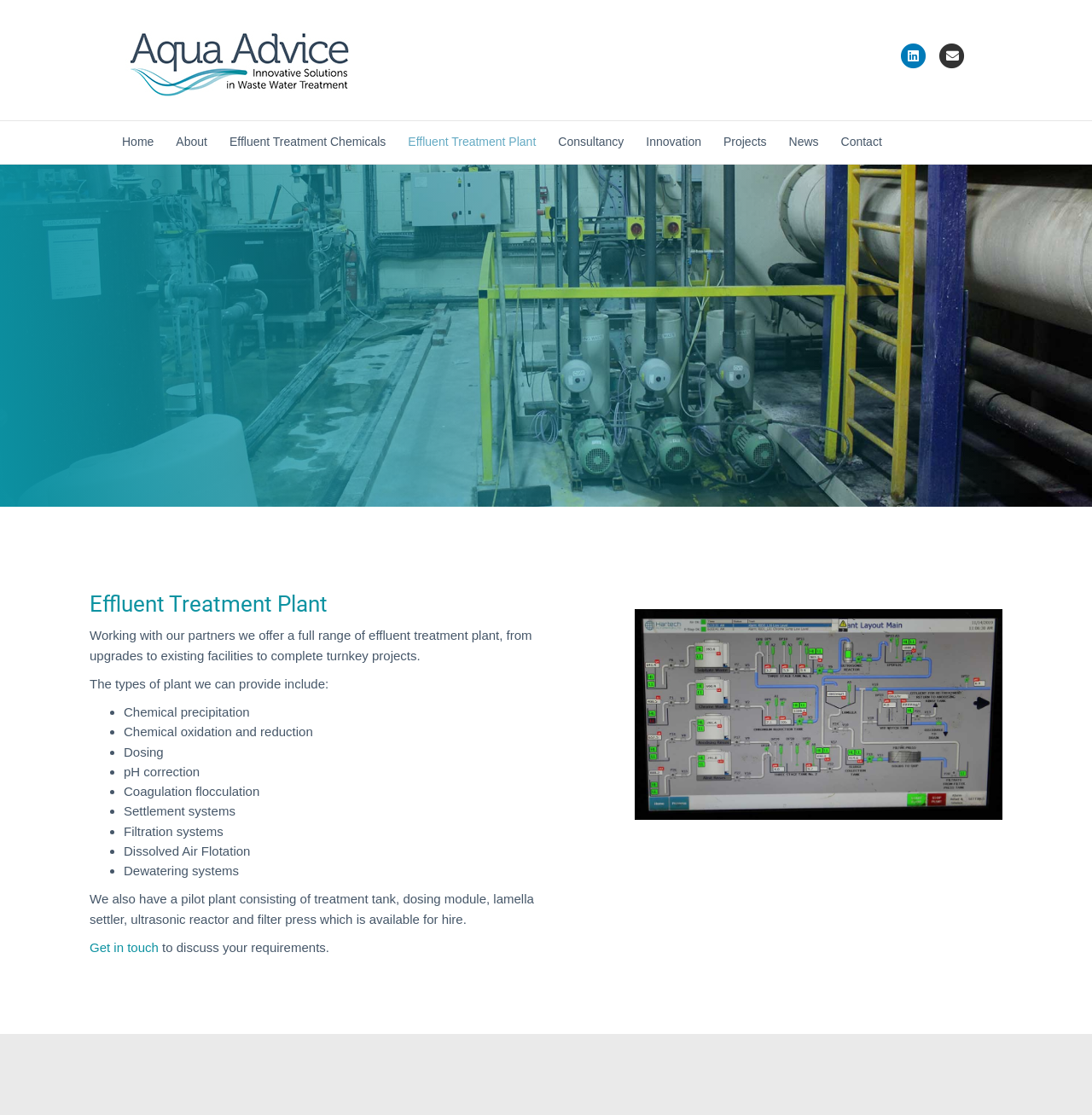Please determine the bounding box coordinates of the element's region to click in order to carry out the following instruction: "Click on the 'Home' link". The coordinates should be four float numbers between 0 and 1, i.e., [left, top, right, bottom].

None